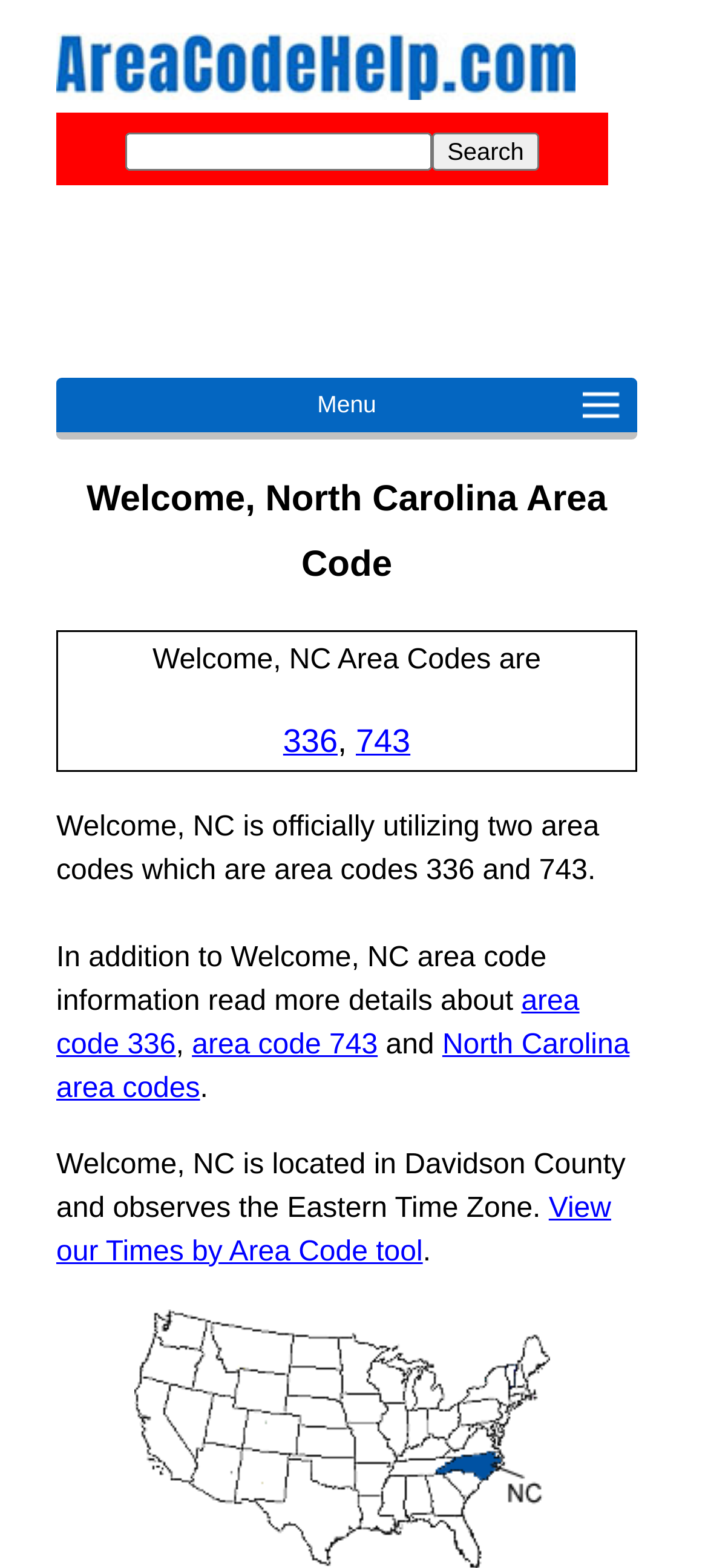Find the bounding box coordinates for the area that must be clicked to perform this action: "Click the link for area code 336".

[0.4, 0.461, 0.477, 0.484]